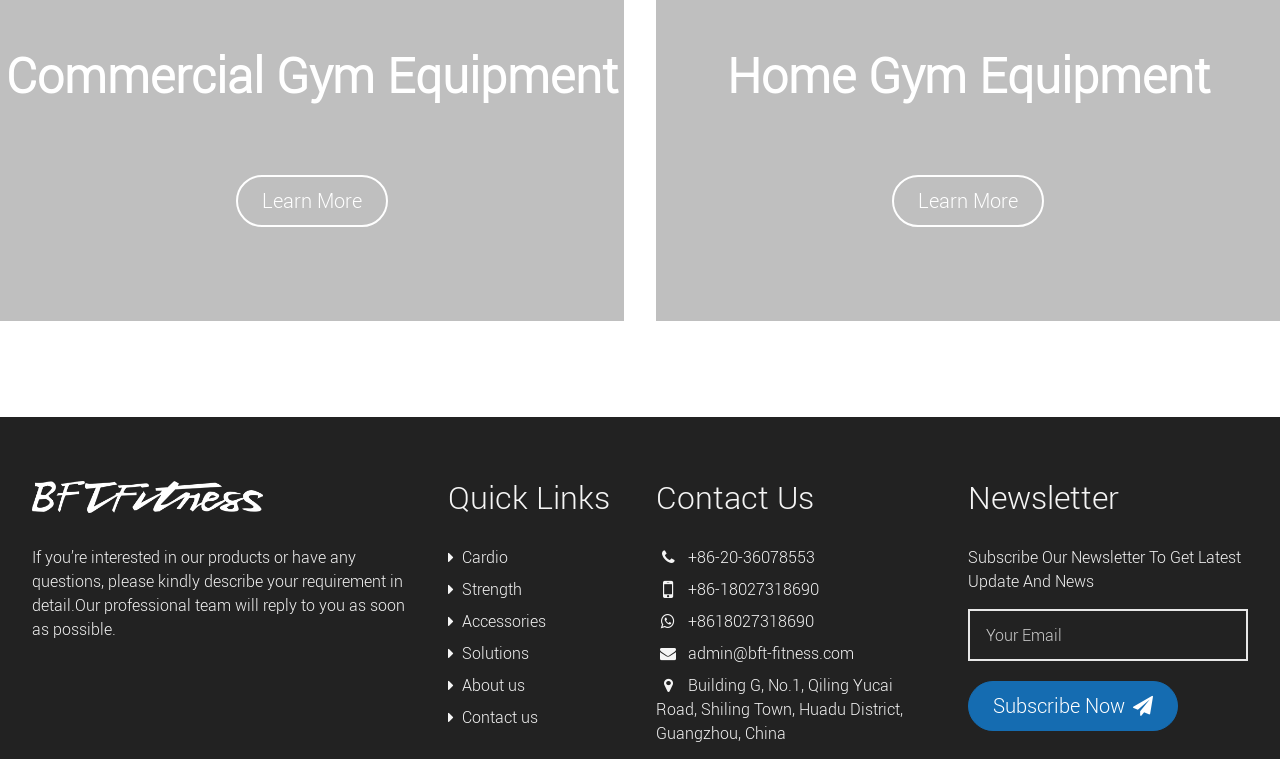Can I subscribe to the company's newsletter?
Give a single word or phrase answer based on the content of the image.

Yes